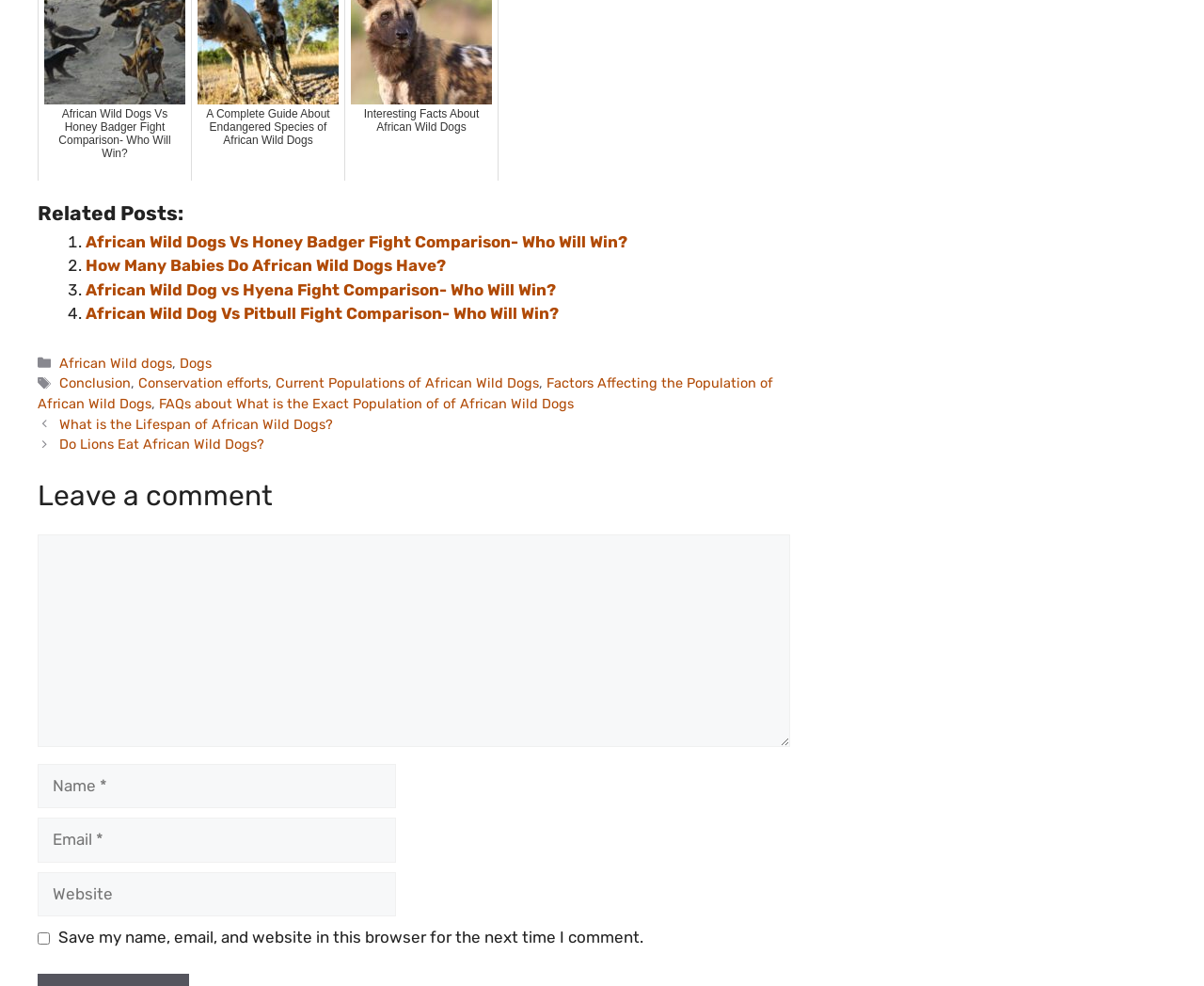What is the title of the first related post?
Kindly offer a detailed explanation using the data available in the image.

The first related post is listed under the 'Related Posts:' heading, and its title is 'African Wild Dogs Vs Honey Badger Fight Comparison- Who Will Win?'.